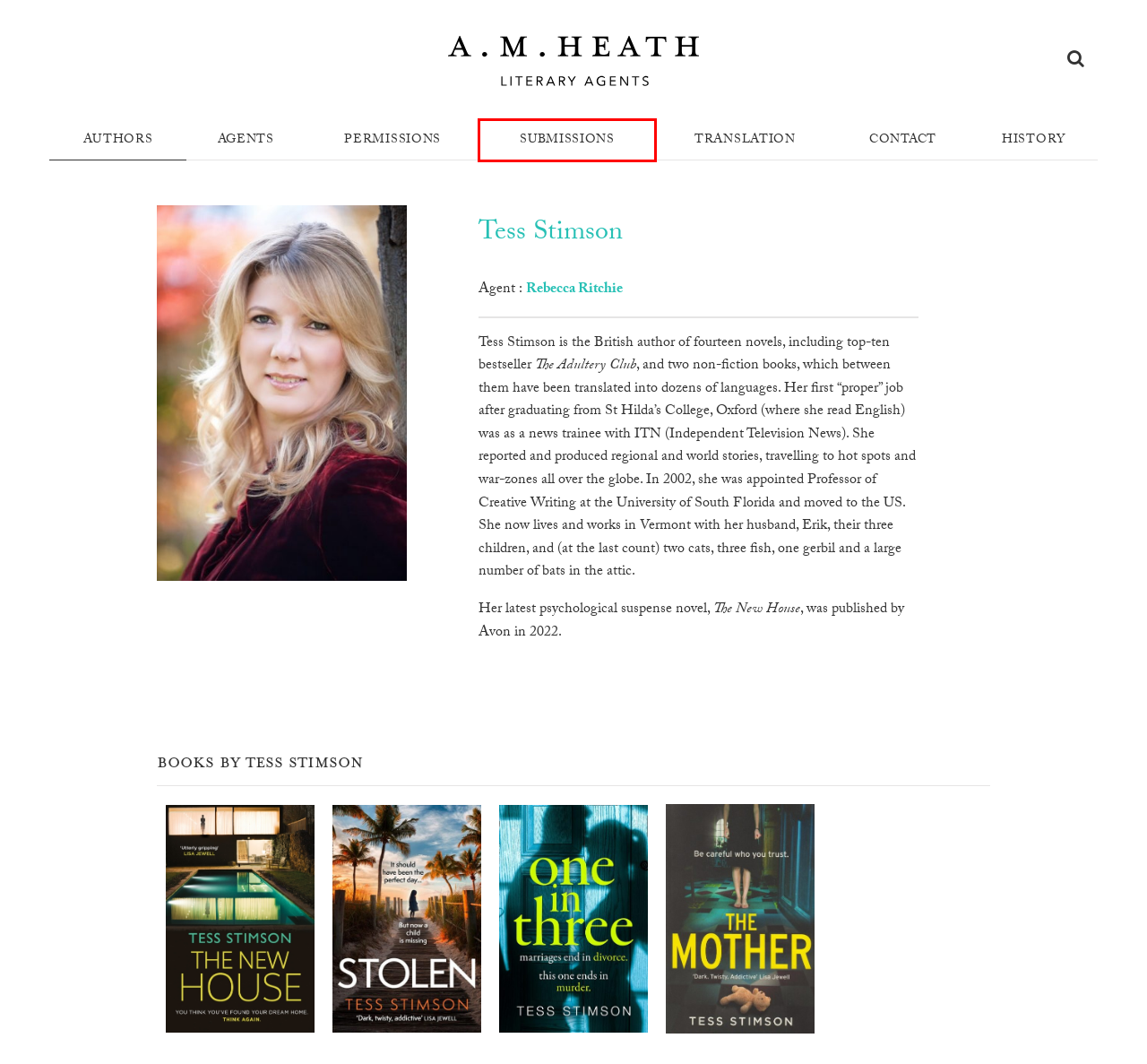You have a screenshot of a webpage with a red bounding box around an element. Choose the best matching webpage description that would appear after clicking the highlighted element. Here are the candidates:
A. Submissions Guideline | AM Heath Literary Agents
B. Privacy Notice | AM Heath Literary Agents
C. Authors Archive | AM Heath Literary Agents
D. Permissions | AM Heath Literary Agents
E. About Us | AM Heath Literary Agents
F. History | AM Heath Literary Agents
G. Translation Rights | AM Heath Literary Agents
H. Rebecca Ritchie | AM Heath Literary Agents

A